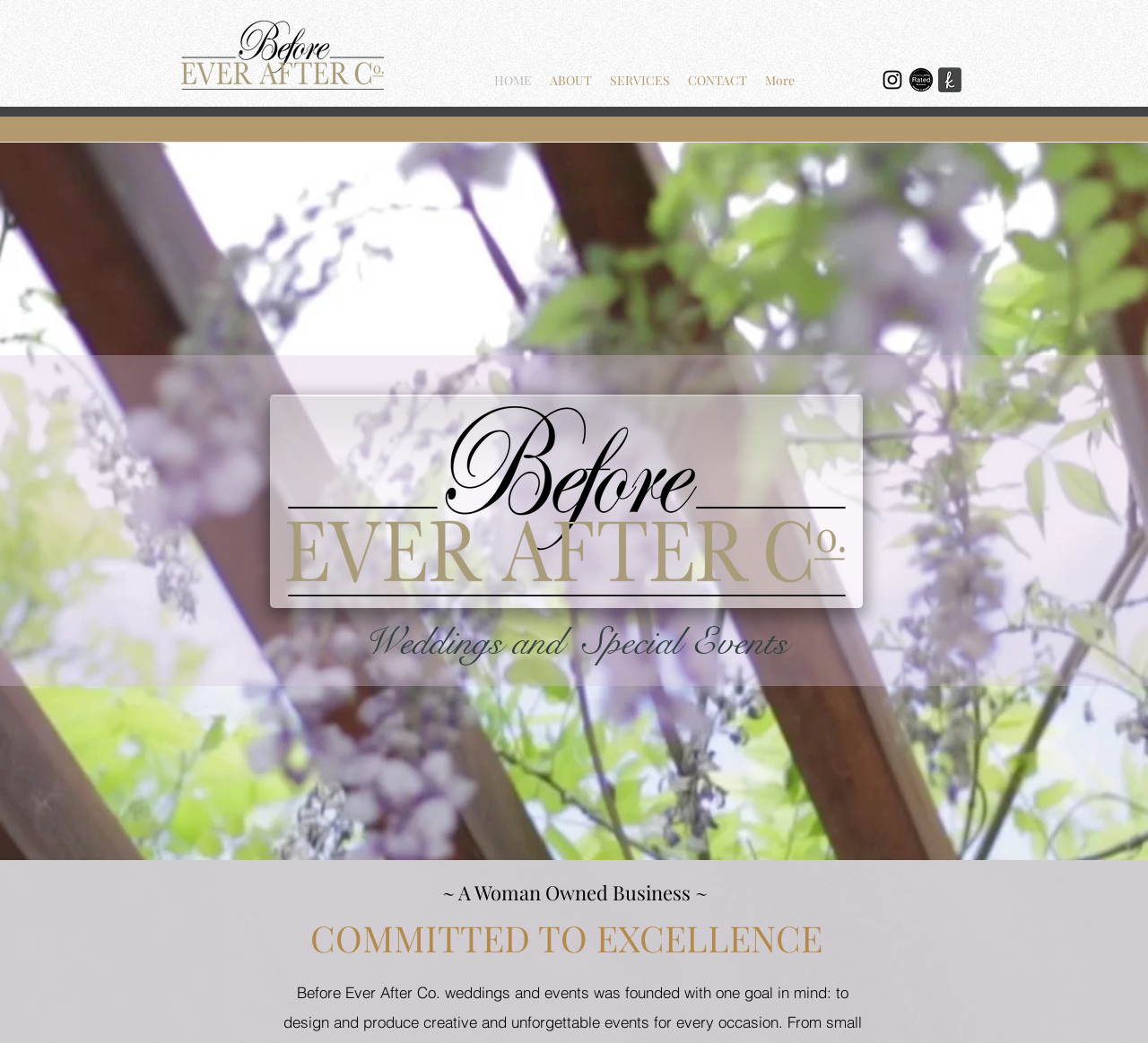Provide a comprehensive caption for the webpage.

The webpage is a wedding planner's website, specifically for Before Ever After Co. Weddings. At the top left corner, there is a logo of the company, BEA Logo1.png. Next to the logo, there is a navigation menu with five links: HOME, ABOUT, SERVICES, CONTACT, and More. 

On the top right corner, there is a social bar with three links to the company's social media profiles: Instagram, Wedding-Wire, and The Knot. Each link has an accompanying image of the respective social media platform's logo.

Below the navigation menu and social bar, there is a large section that takes up most of the page. This section is divided into two parts. On the left side, there is a large image of BEA Logo.png. On the right side, there is a heading that reads "Weddings and Special Events" in a smaller font size. Below this heading, there are two more headings: "~ A Woman Owned Business ~" and "COMMITTED TO EXCELLENCE", which are placed one below the other.